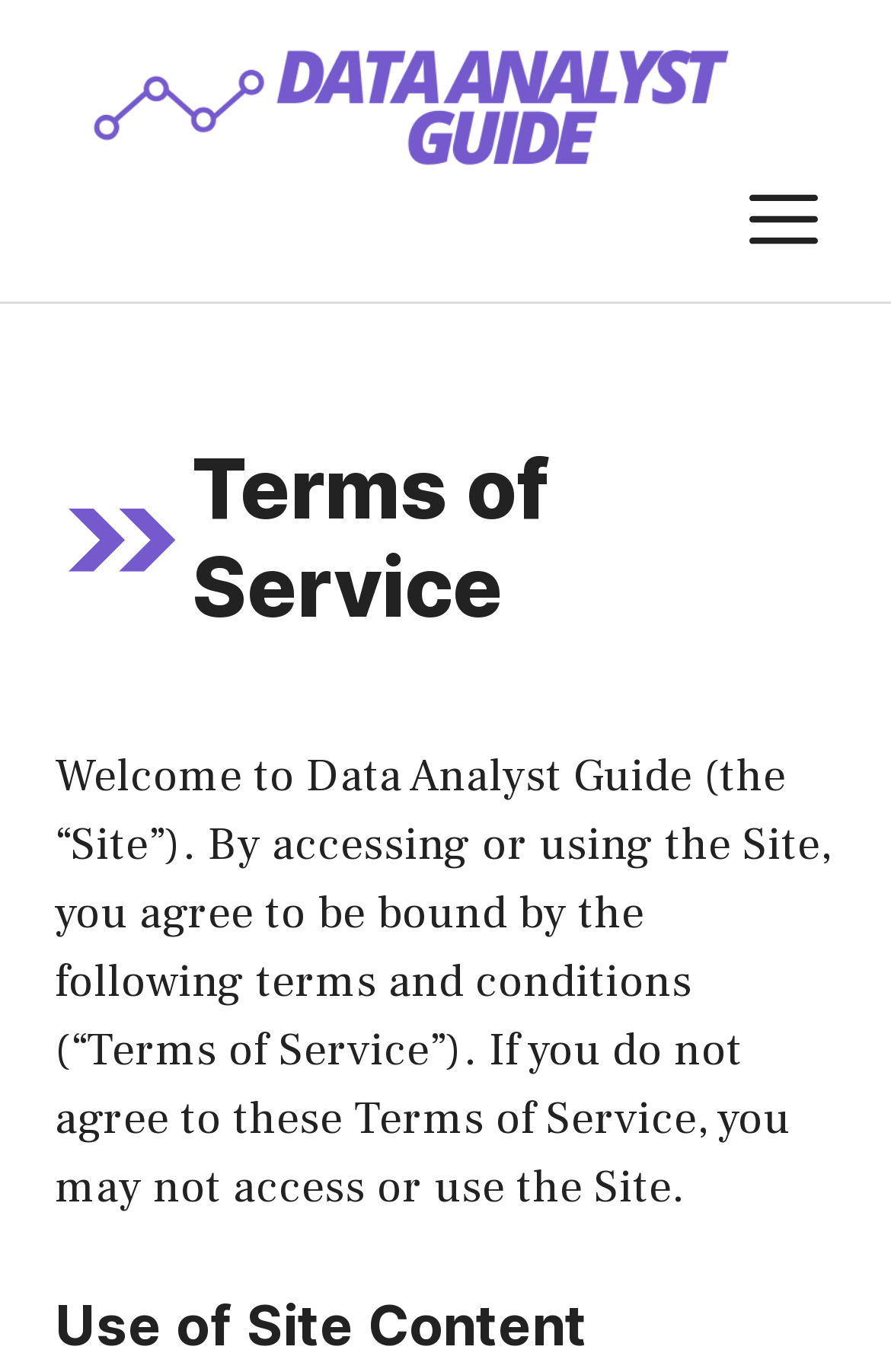Please look at the image and answer the question with a detailed explanation: What is the name of the site?

The name of the site can be found in the banner section at the top of the webpage, where it says 'Data Analyst Guide' in a link format.